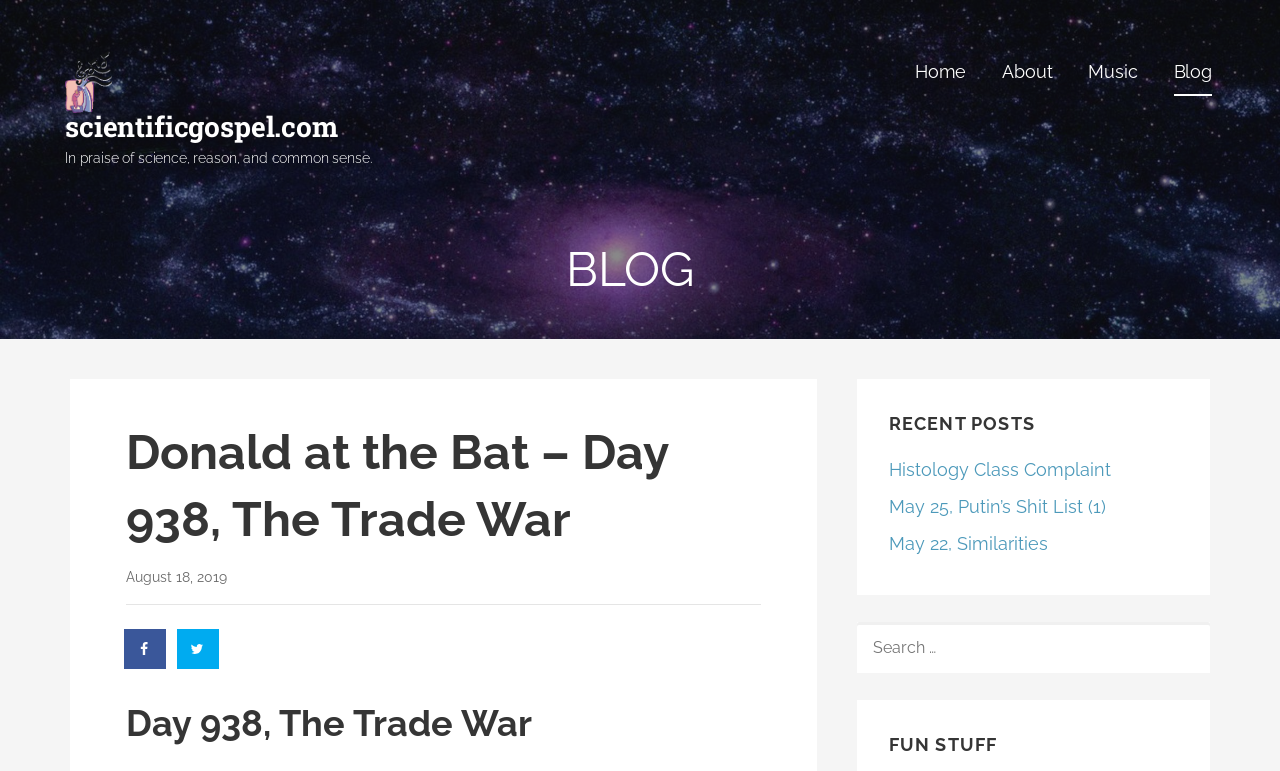Using the provided element description: "scientificgospel.com", determine the bounding box coordinates of the corresponding UI element in the screenshot.

[0.051, 0.14, 0.264, 0.188]